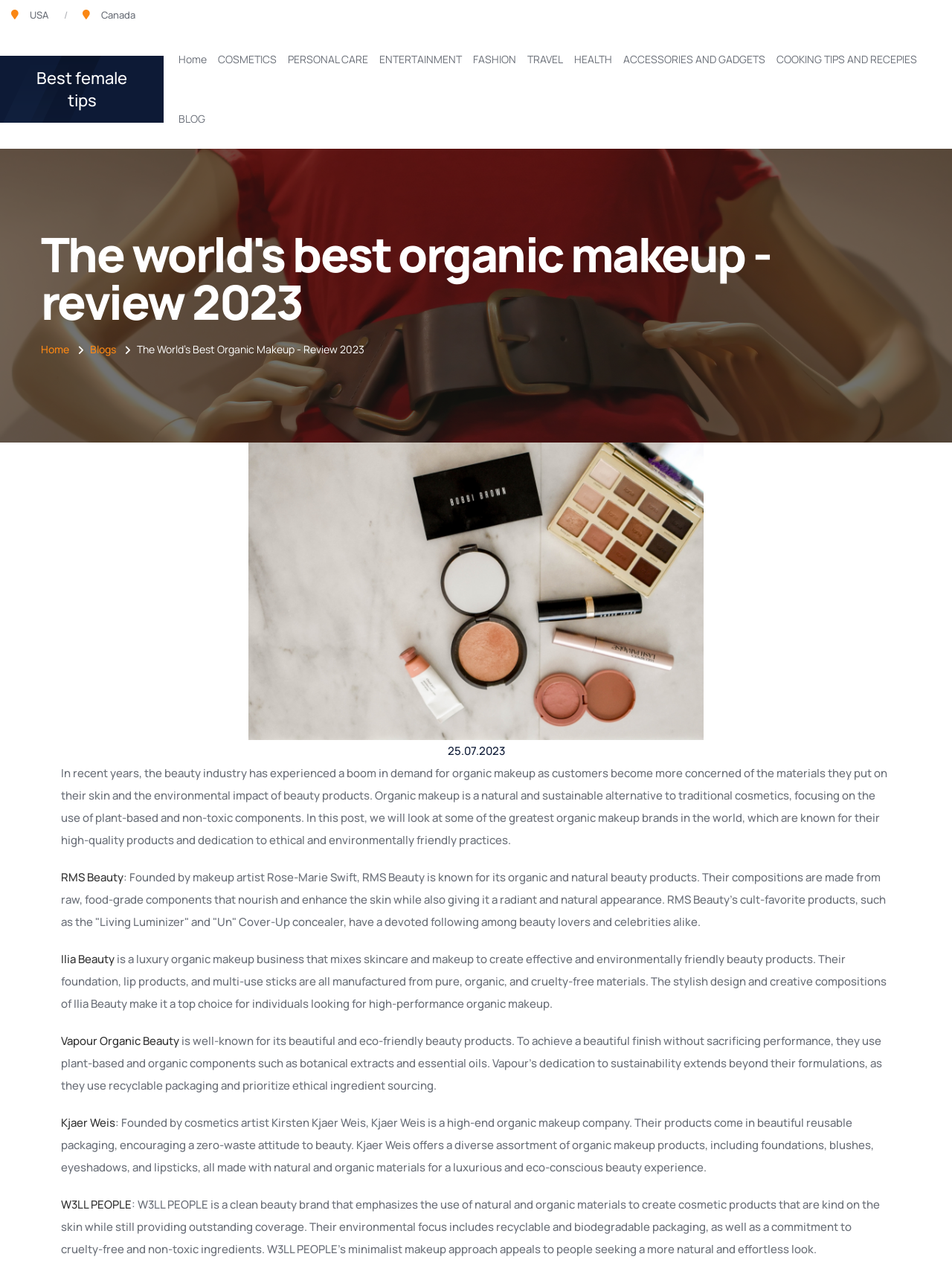Locate the bounding box coordinates of the UI element described by: "Home". The bounding box coordinates should consist of four float numbers between 0 and 1, i.e., [left, top, right, bottom].

[0.043, 0.267, 0.073, 0.278]